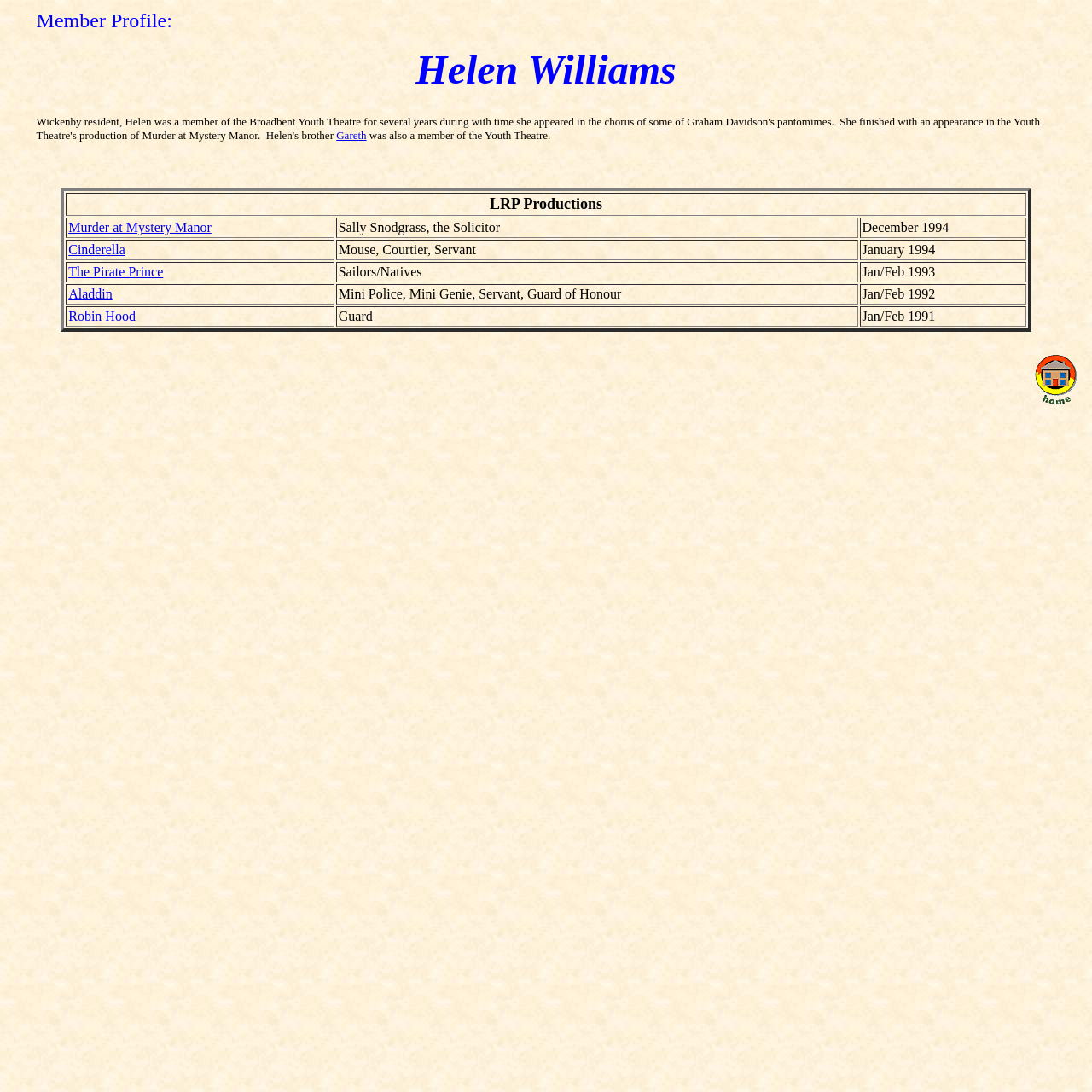Determine the bounding box coordinates for the HTML element mentioned in the following description: "Robin Hood". The coordinates should be a list of four floats ranging from 0 to 1, represented as [left, top, right, bottom].

[0.063, 0.283, 0.124, 0.296]